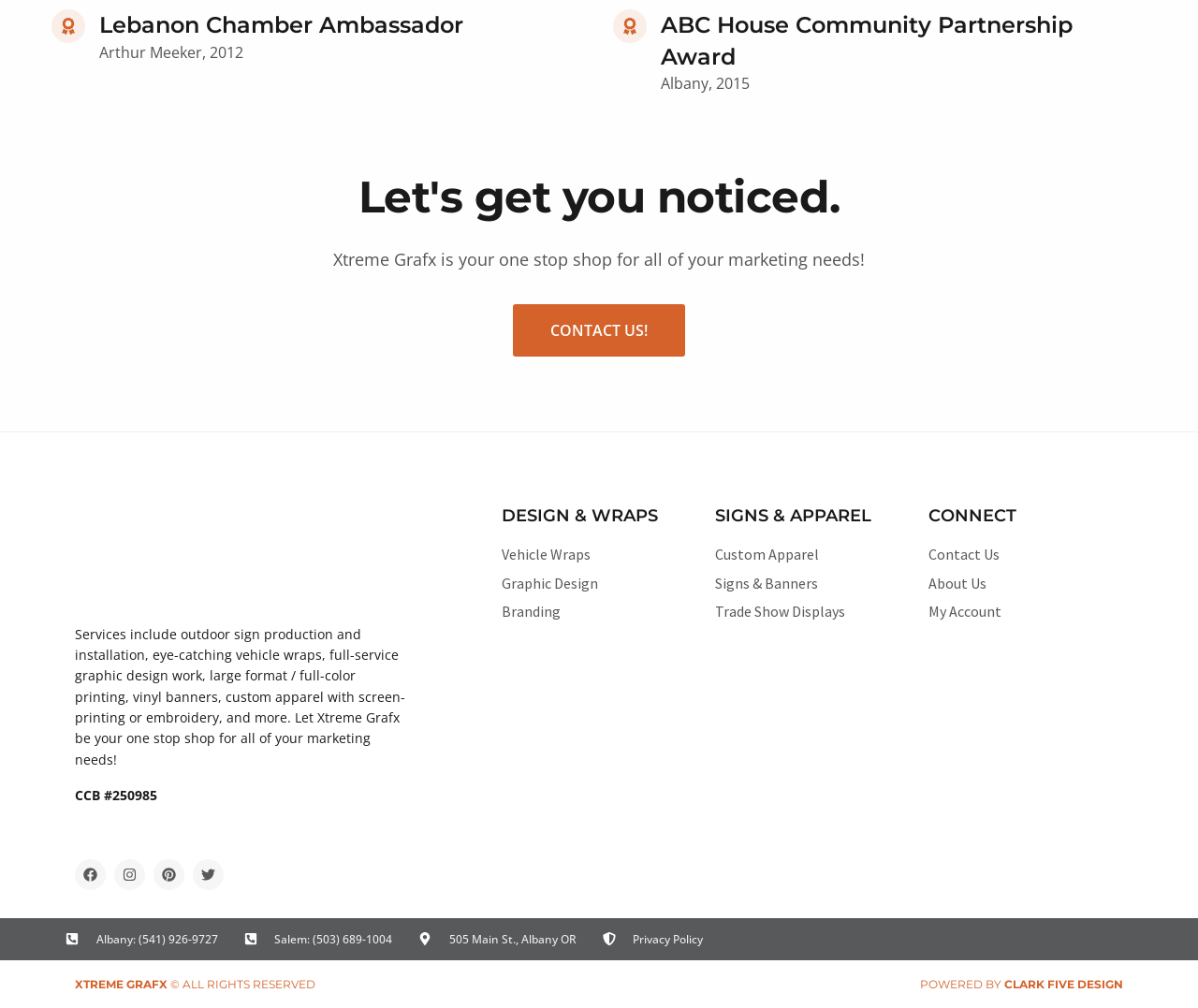Kindly provide the bounding box coordinates of the section you need to click on to fulfill the given instruction: "Learn about DESIGN & WRAPS".

[0.419, 0.504, 0.581, 0.52]